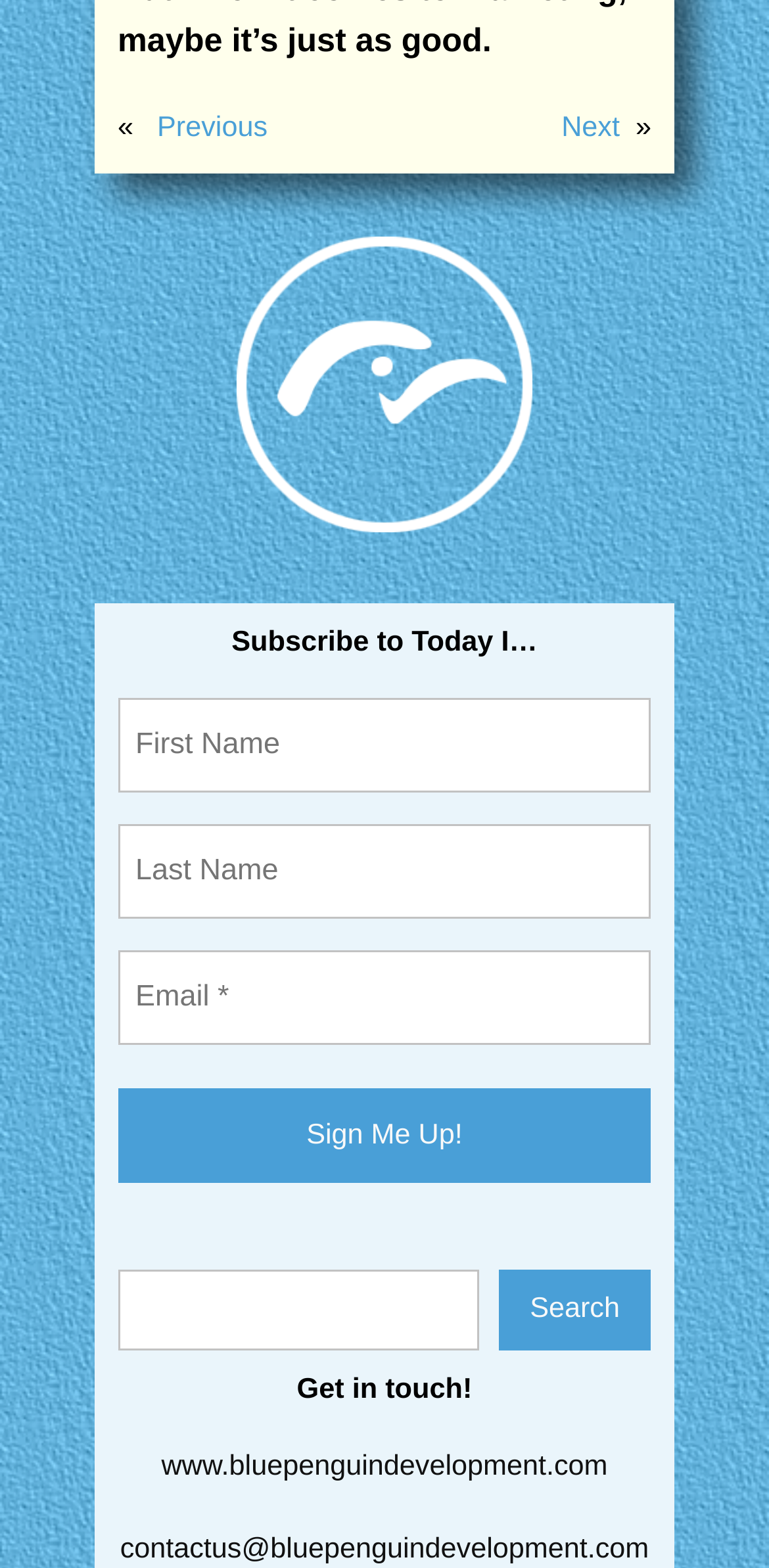Using a single word or phrase, answer the following question: 
How many links are provided for contact information?

Two